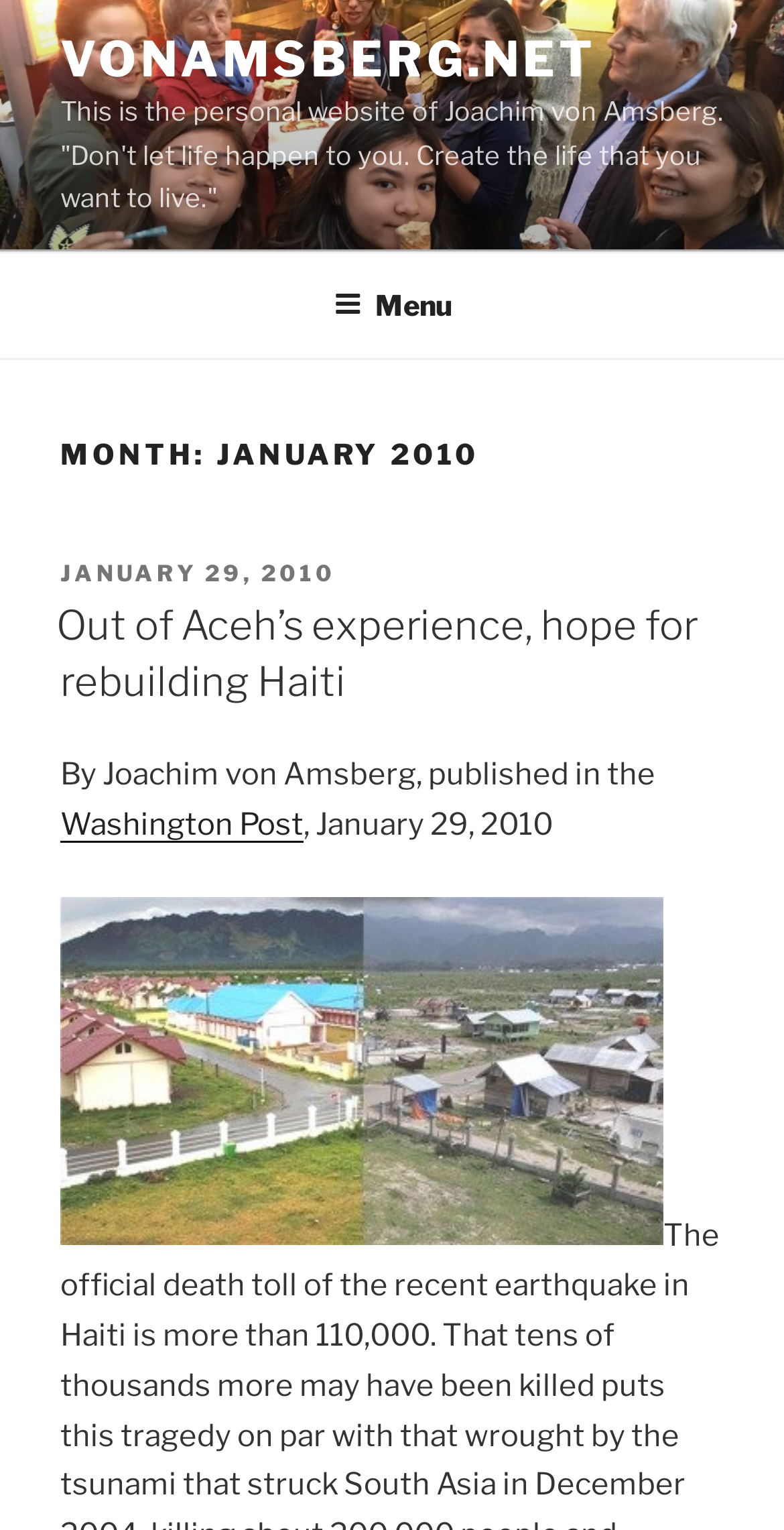Extract the bounding box coordinates for the UI element described as: "vonamsberg.net".

[0.077, 0.02, 0.761, 0.058]